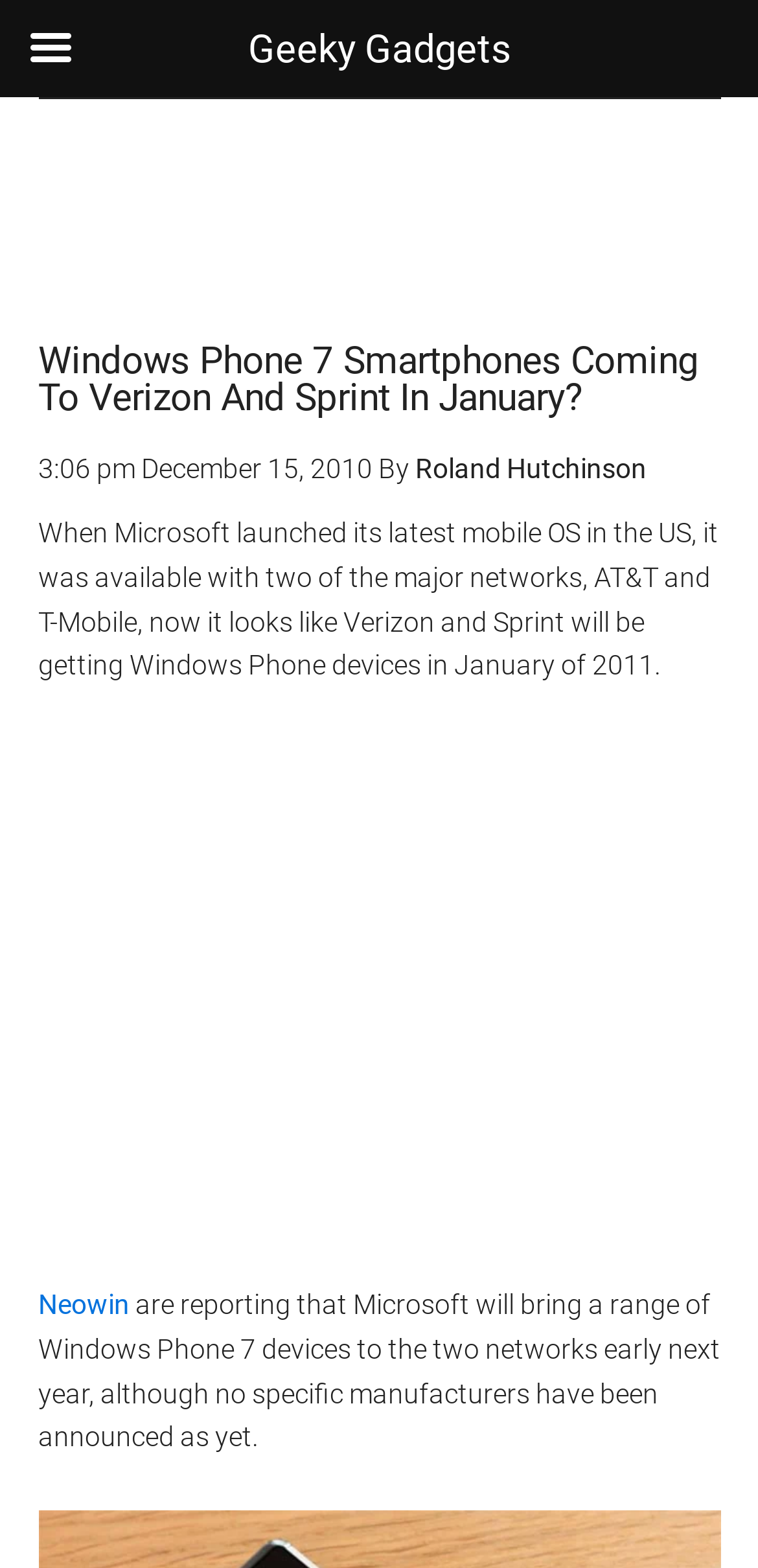From the given element description: "Neowin", find the bounding box for the UI element. Provide the coordinates as four float numbers between 0 and 1, in the order [left, top, right, bottom].

[0.05, 0.822, 0.171, 0.842]